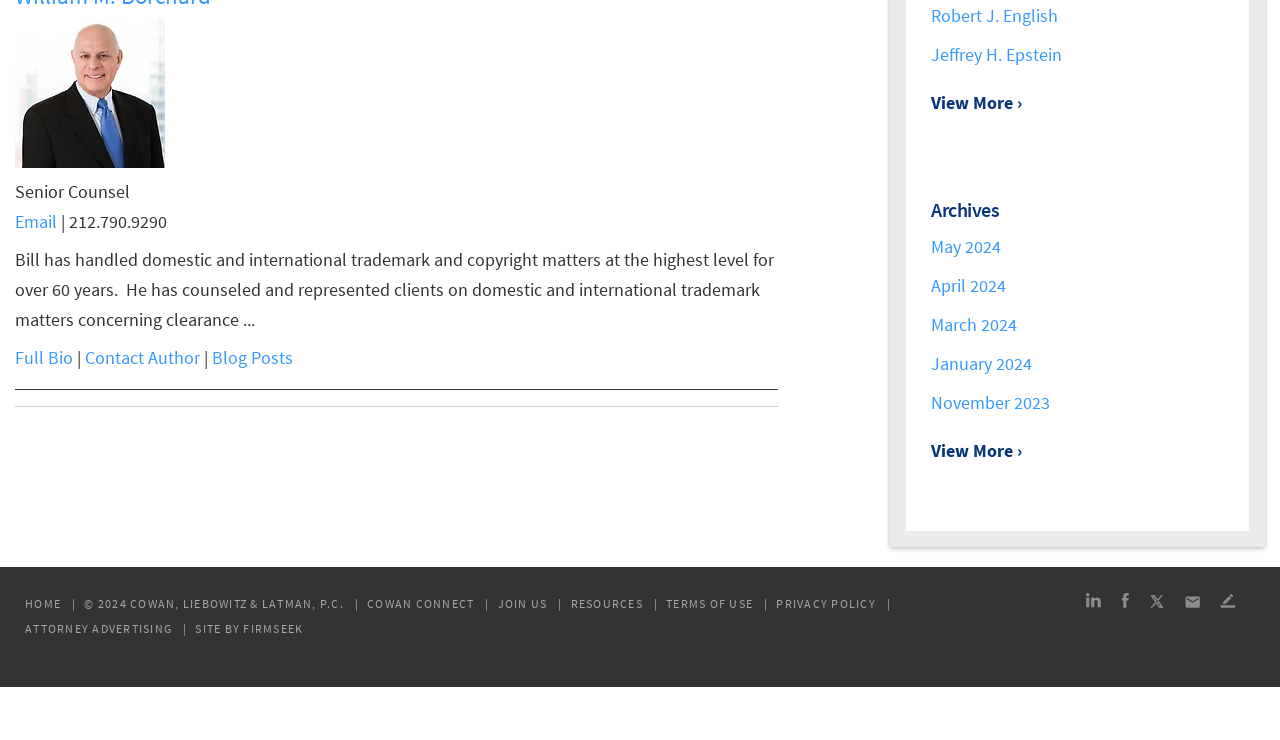Provide a one-word or short-phrase response to the question:
What is the profession of the person described?

Senior Counsel